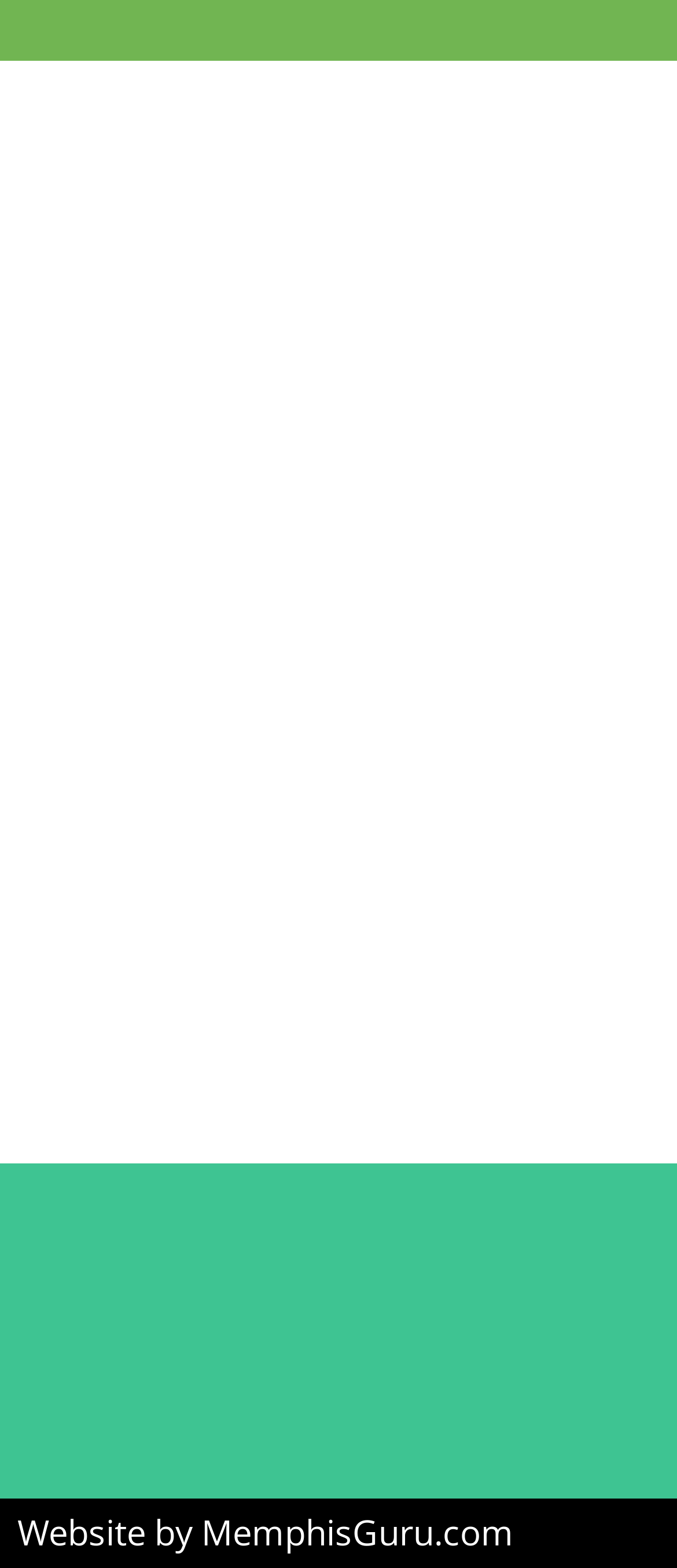Please predict the bounding box coordinates of the element's region where a click is necessary to complete the following instruction: "Follow on social media". The coordinates should be represented by four float numbers between 0 and 1, i.e., [left, top, right, bottom].

[0.362, 0.858, 0.49, 0.914]